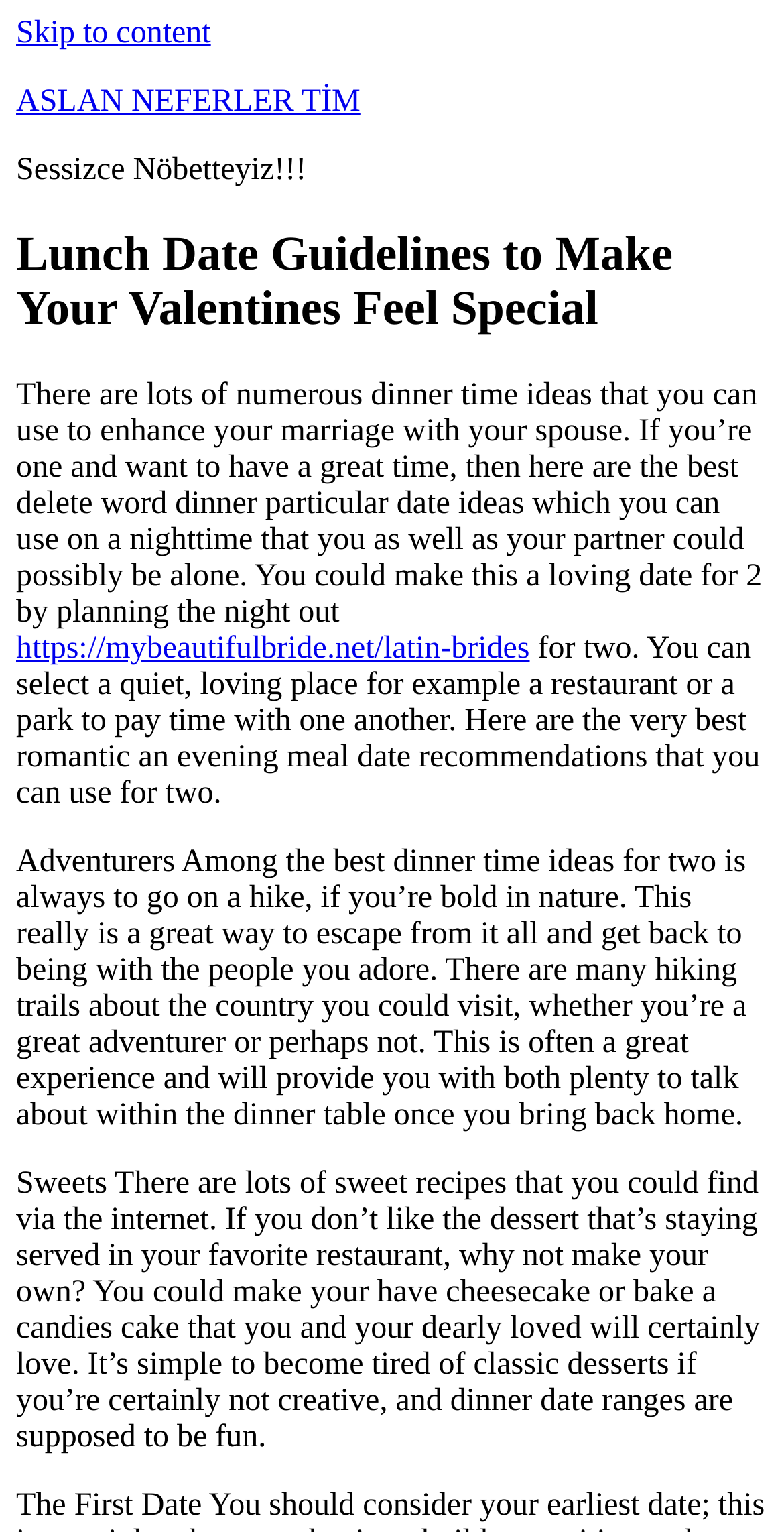Based on the description "Privacy policy", find the bounding box of the specified UI element.

None